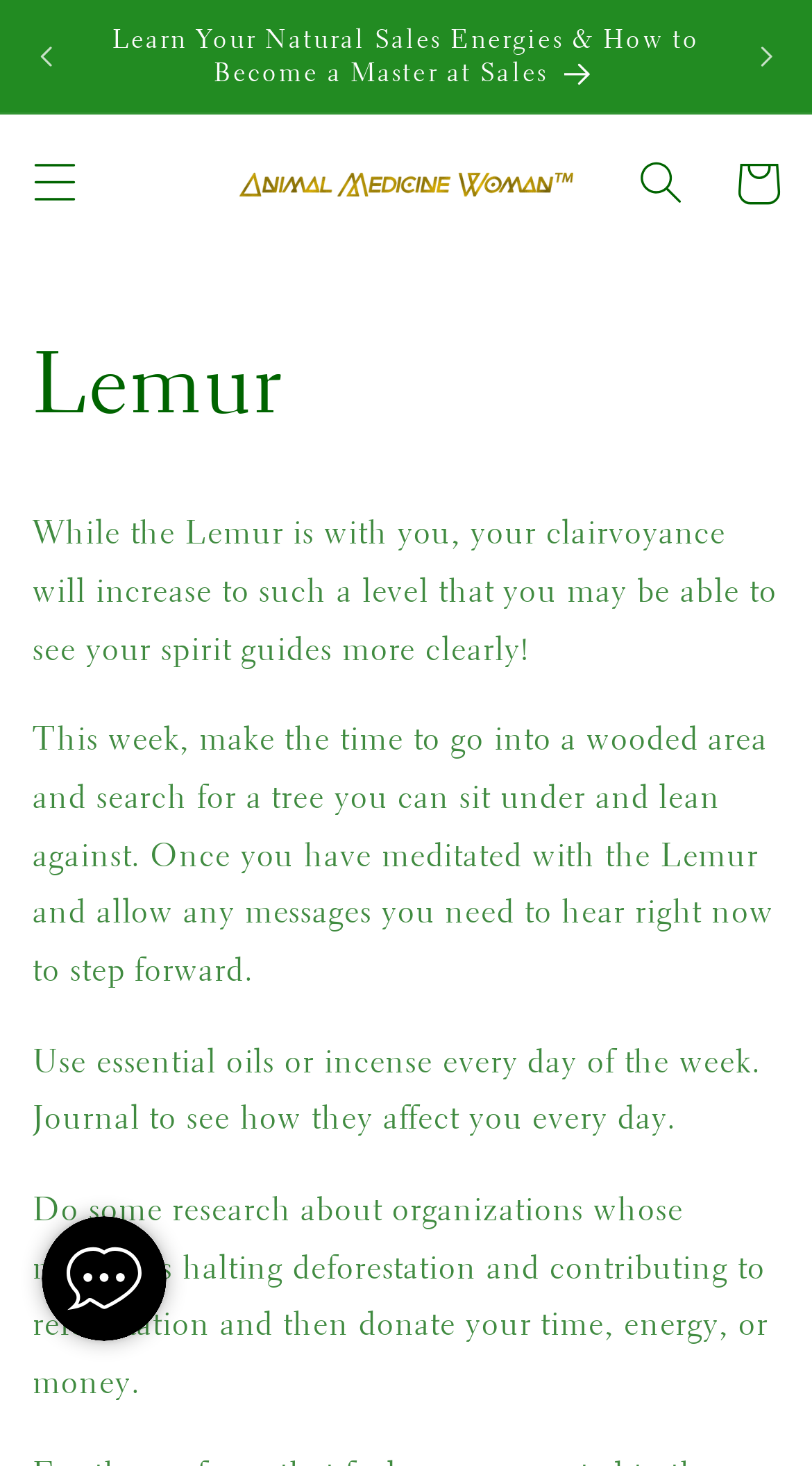Find the bounding box coordinates for the HTML element described as: "parent_node: Cart". The coordinates should consist of four float values between 0 and 1, i.e., [left, top, right, bottom].

[0.27, 0.096, 0.73, 0.153]